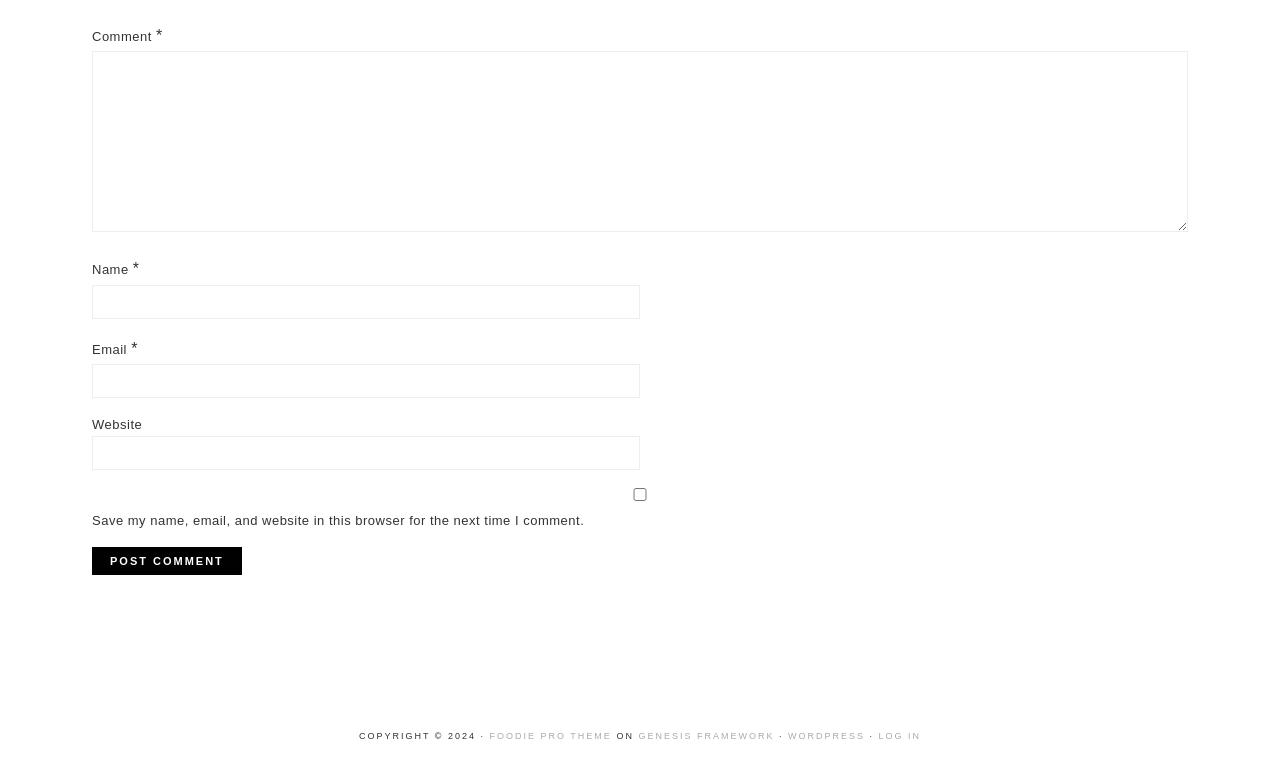For the element described, predict the bounding box coordinates as (top-left x, top-left y, bottom-right x, bottom-right y). All values should be between 0 and 1. Element description: Log in

[0.686, 0.948, 0.72, 0.961]